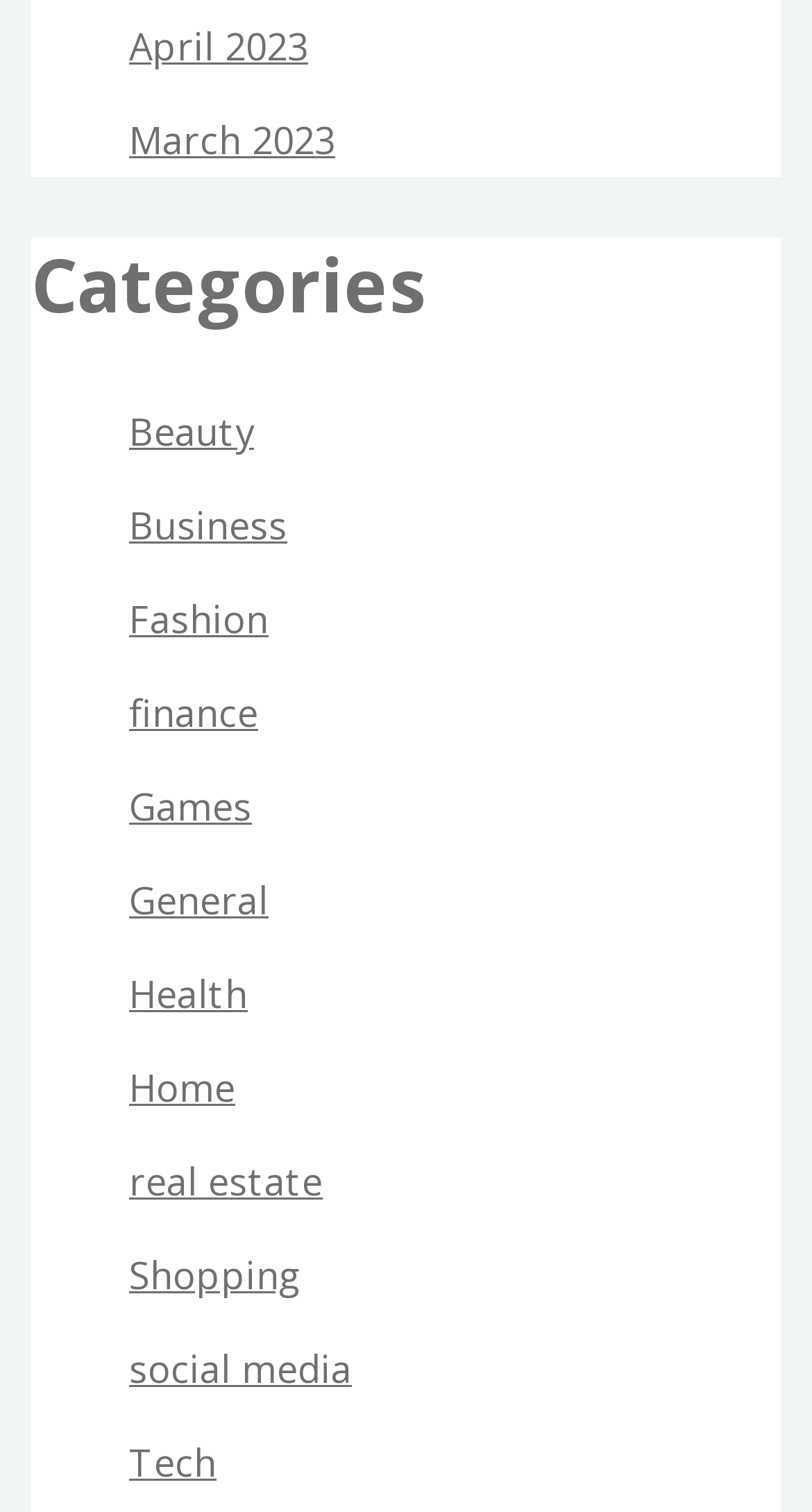Provide the bounding box coordinates for the area that should be clicked to complete the instruction: "Learn about private offices and team suites".

None